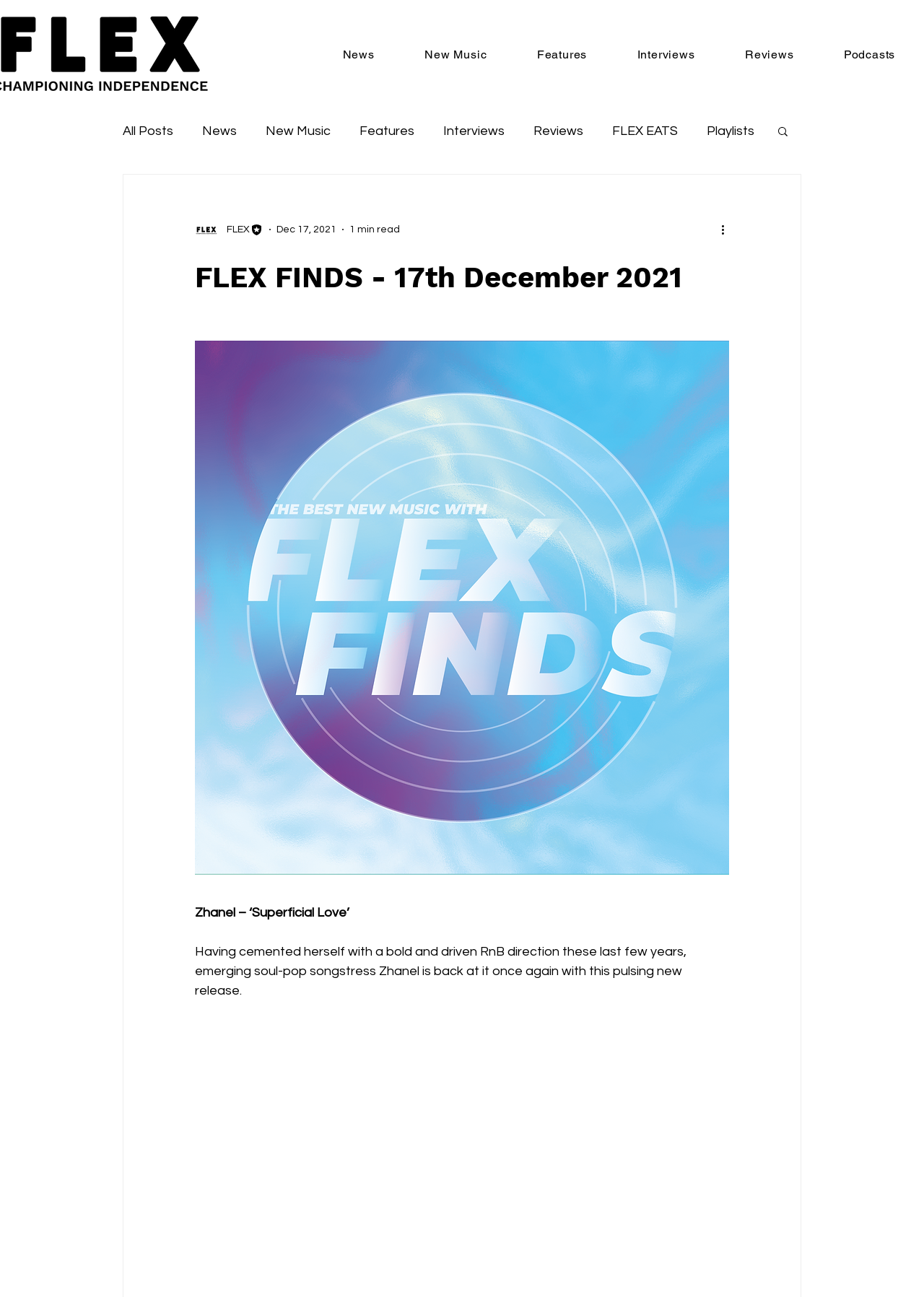Provide the text content of the webpage's main heading.

FLEX FINDS - 17th December 2021